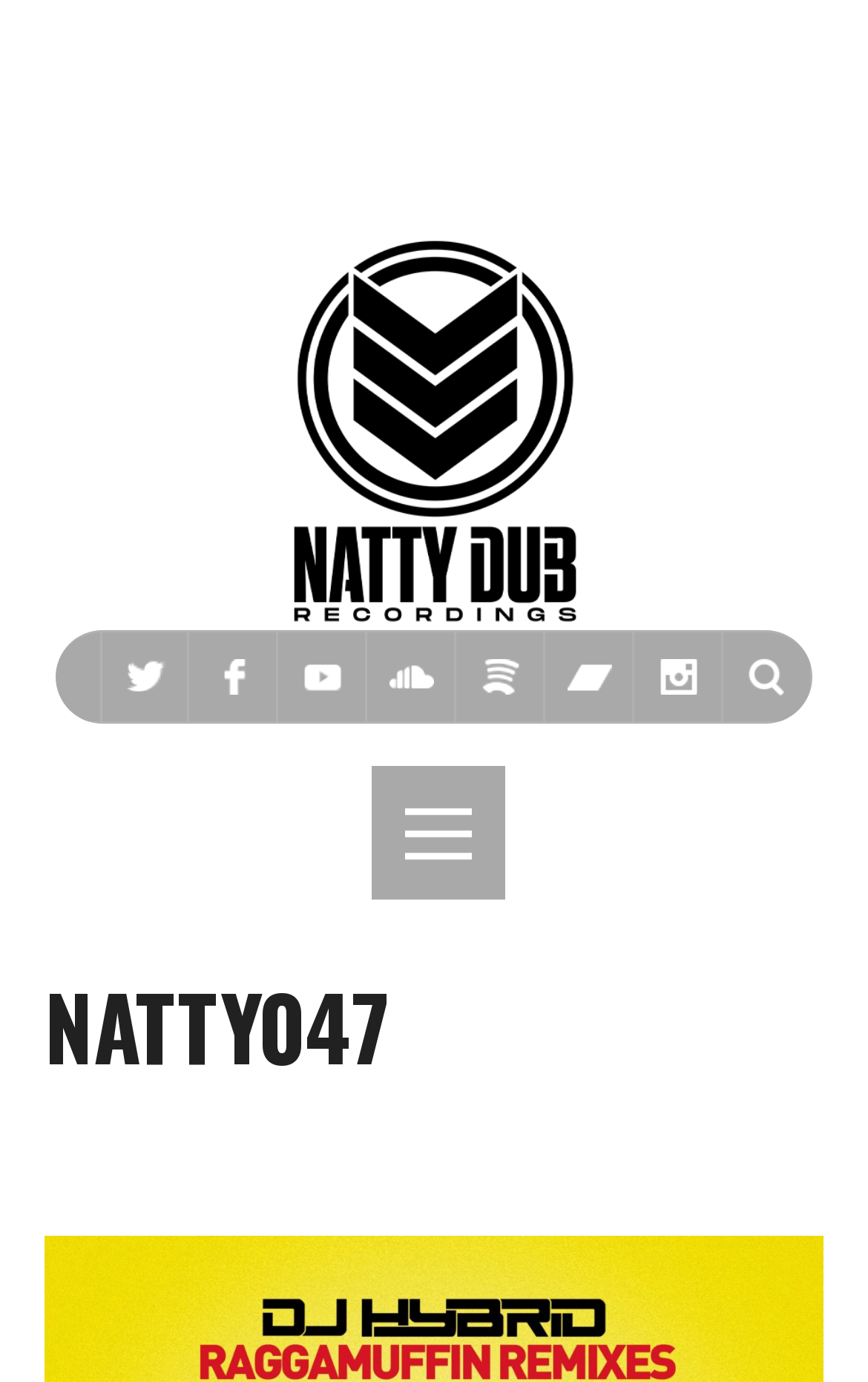Provide a short answer using a single word or phrase for the following question: 
What is the name of the record label?

Natty Dub Recordings